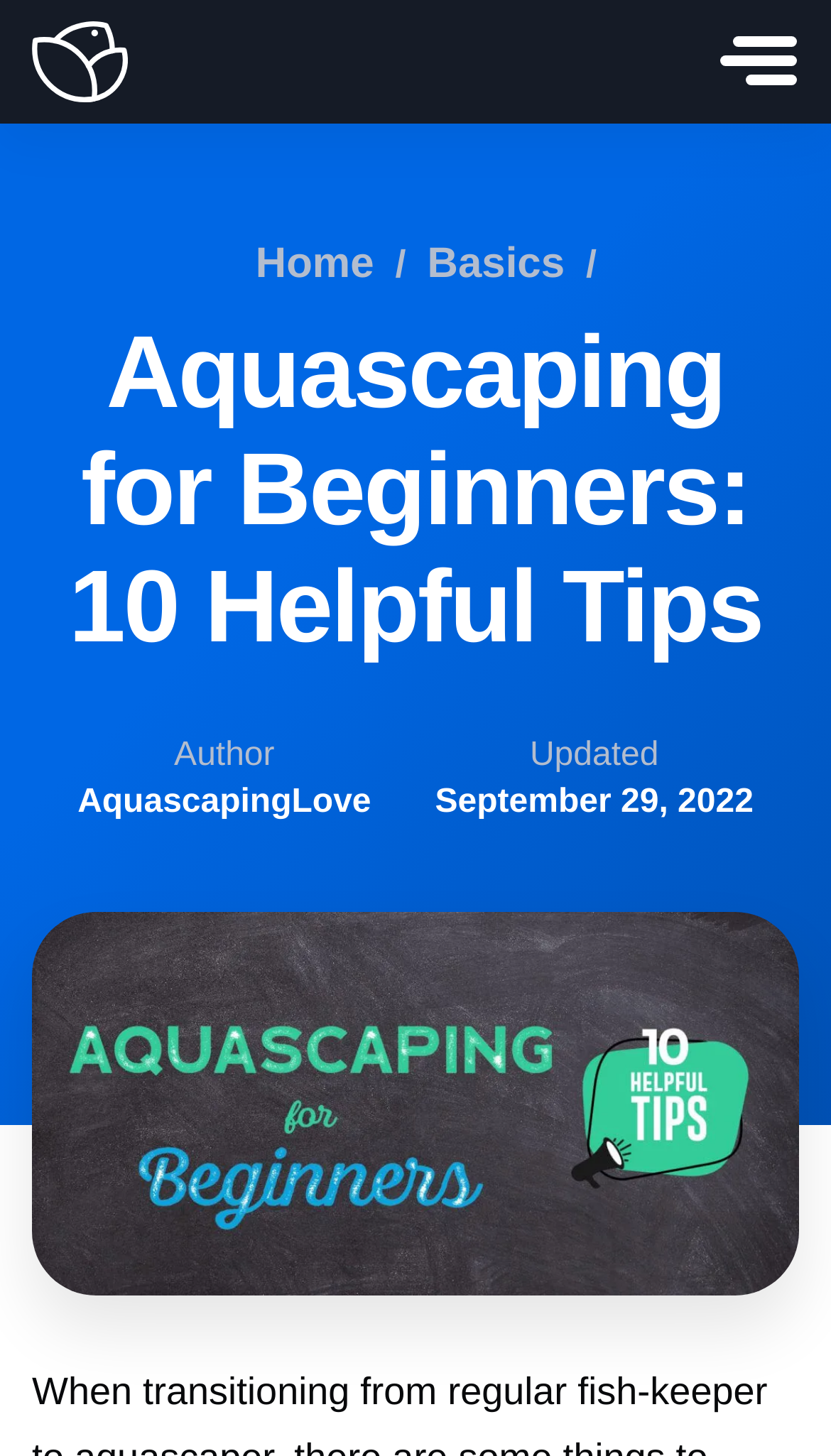Bounding box coordinates are specified in the format (top-left x, top-left y, bottom-right x, bottom-right y). All values are floating point numbers bounded between 0 and 1. Please provide the bounding box coordinate of the region this sentence describes: Where to?

None